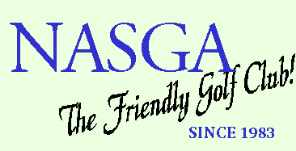Paint a vivid picture with your words by describing the image in detail.

The image features the logo of NASGA, which stands for "National Amateur Sports Golf Association." The logo is prominently displayed with "NASGA" written in bold blue letters, conveying a sense of trust and professionalism in the golf community. Below the main title, the tagline "The Friendly Golf Club!" is inscribed in an elegant cursive font, highlighting the welcoming nature of the organization. At the bottom, the phrase "SINCE 1983" is included, indicating the club's long-standing history and dedication to the sport. This logo encapsulates the spirit of camaraderie and participation in golf, appealing to both new and existing members looking to join or renew their membership.